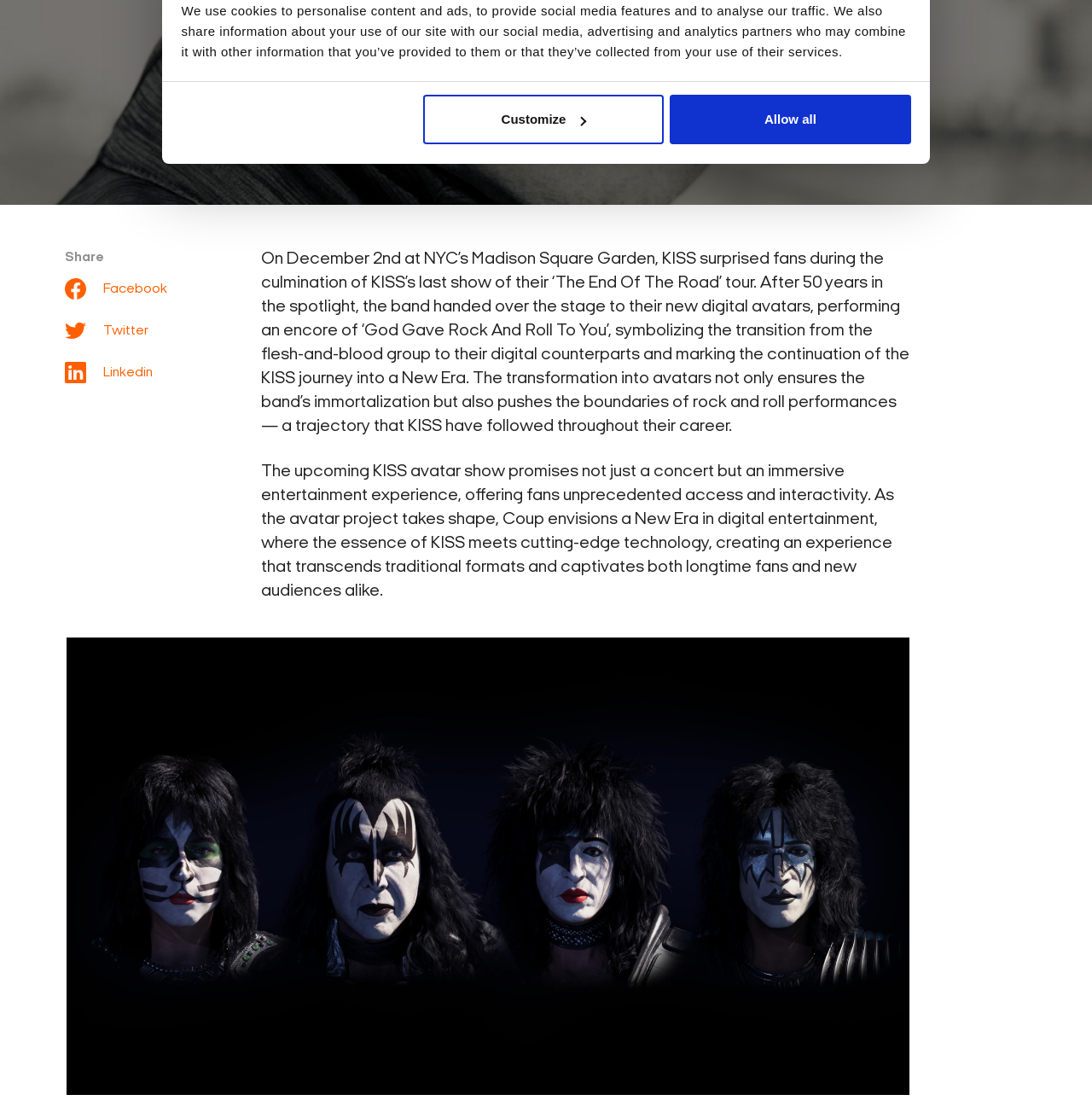Please find the bounding box for the following UI element description. Provide the coordinates in (top-left x, top-left y, bottom-right x, bottom-right y) format, with values between 0 and 1: Allow all

[0.614, 0.085, 0.834, 0.129]